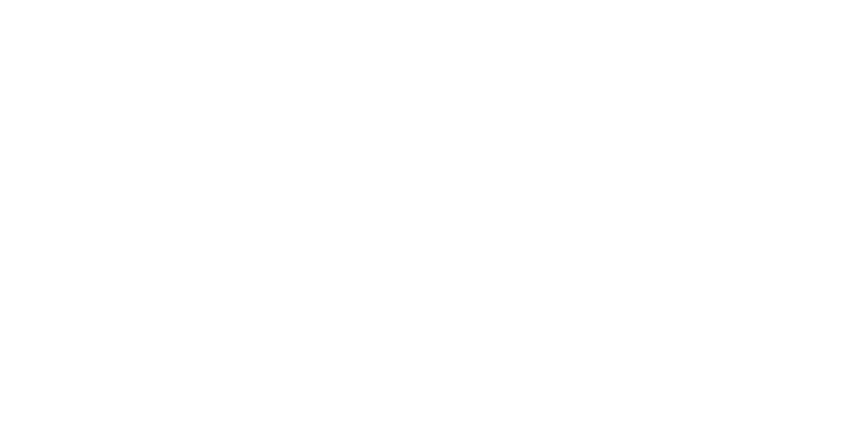What is the name of the villa that was once a vacation spot for Emperor Hadrian?
From the screenshot, supply a one-word or short-phrase answer.

Emperor Hadrian's vacation villa